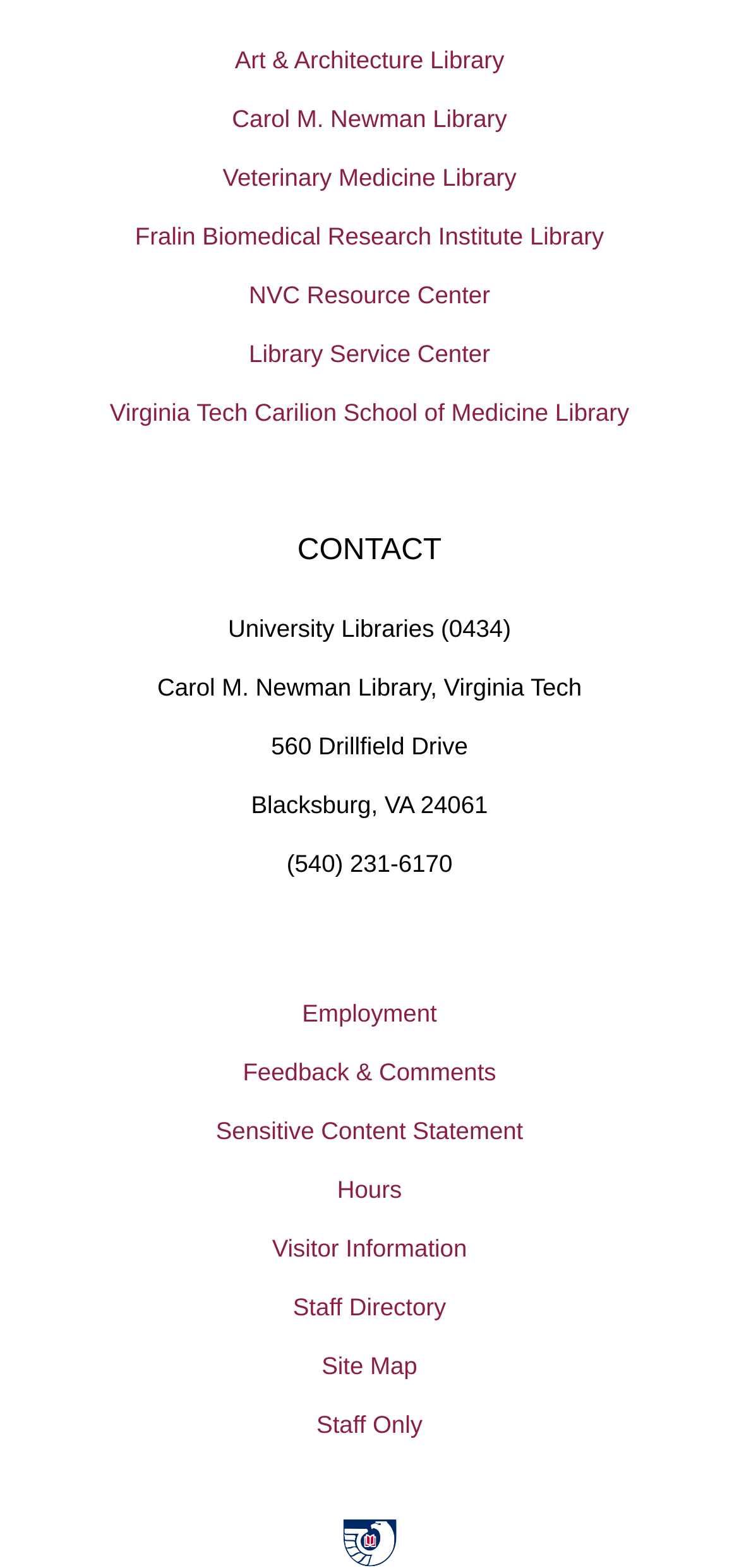Predict the bounding box of the UI element that fits this description: "Sensitive Content Statement".

[0.0, 0.703, 1.0, 0.74]